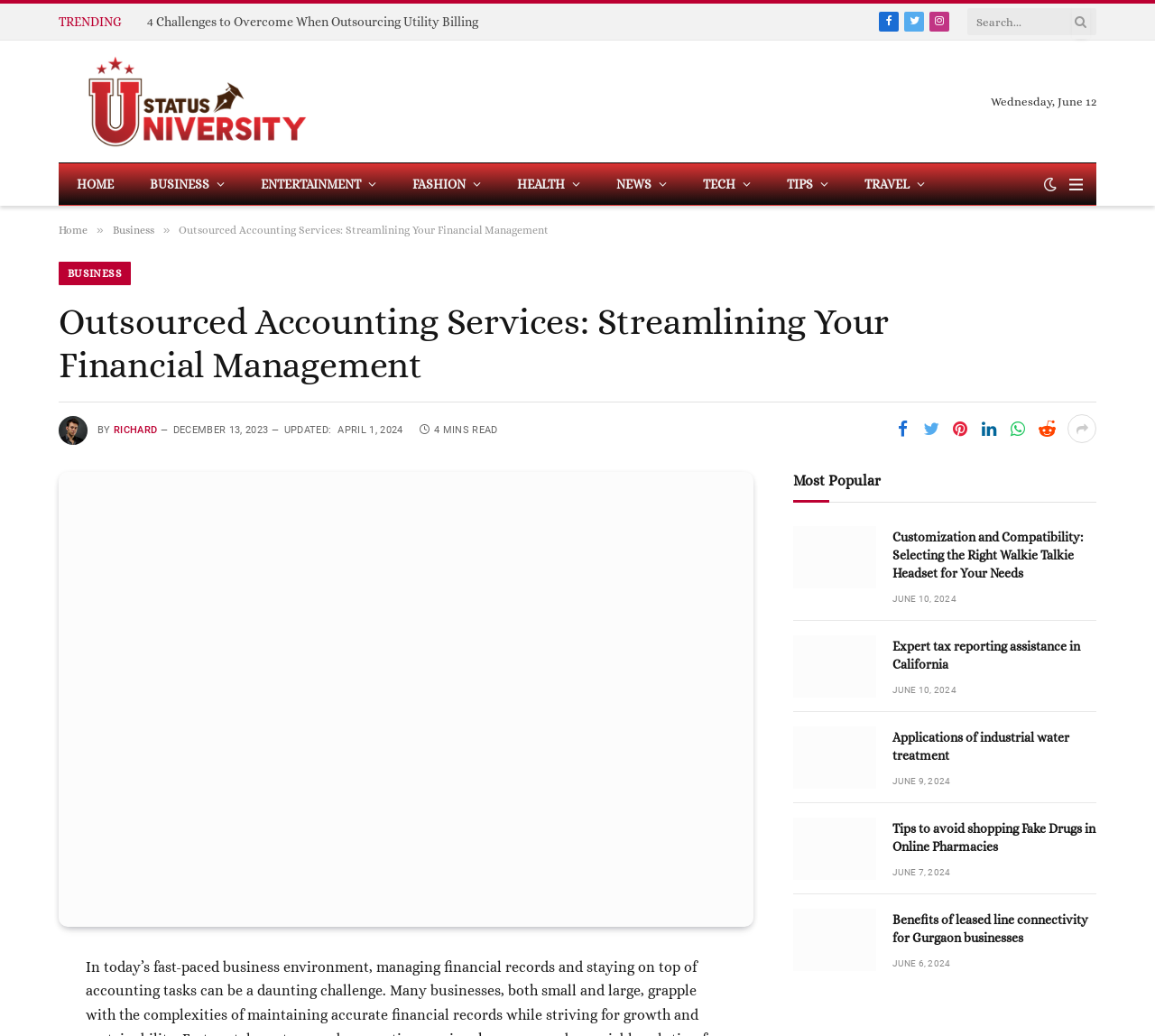Create a detailed narrative of the webpage’s visual and textual elements.

This webpage is about outsourced accounting services, with a focus on streamlining financial management. At the top, there is a navigation menu with links to various categories such as Home, Business, Entertainment, Fashion, Health, News, Tech, Tips, and Travel. Below the navigation menu, there is a search bar with a magnifying glass icon.

On the left side, there is a section with a heading "Outsourced Accounting Services: Streamlining Your Financial Management" and a subheading "BY RICHARD". Below this, there is a timestamp "DECEMBER 13, 2023" and an "UPDATED" timestamp "APRIL 1, 2024". There is also a "4 MINS READ" indicator.

To the right of this section, there is an image with a heading "Most Popular" above it. Below the image, there are four articles with headings, timestamps, and links to read more. The articles are about various topics such as walkie-talkie headsets, tax reporting assistance, industrial water treatment, and online pharmacies.

At the top-right corner, there are social media links to Facebook, Twitter, and Instagram, as well as a search icon. There is also a "Menu" button and a "Statusuniversity" logo with a link.